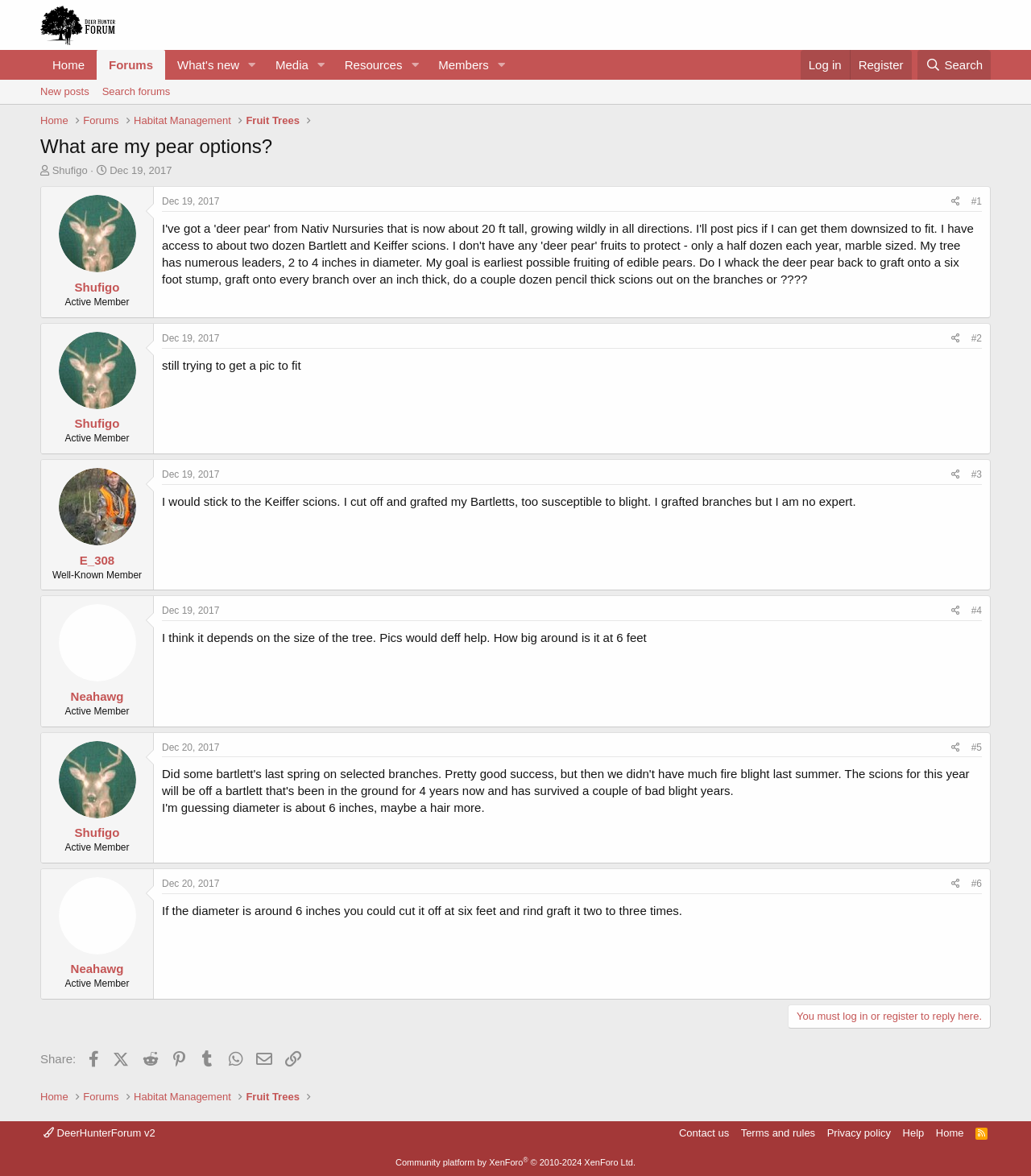Please identify the bounding box coordinates of the clickable element to fulfill the following instruction: "View 'What are my pear options?' thread". The coordinates should be four float numbers between 0 and 1, i.e., [left, top, right, bottom].

[0.039, 0.113, 0.264, 0.136]